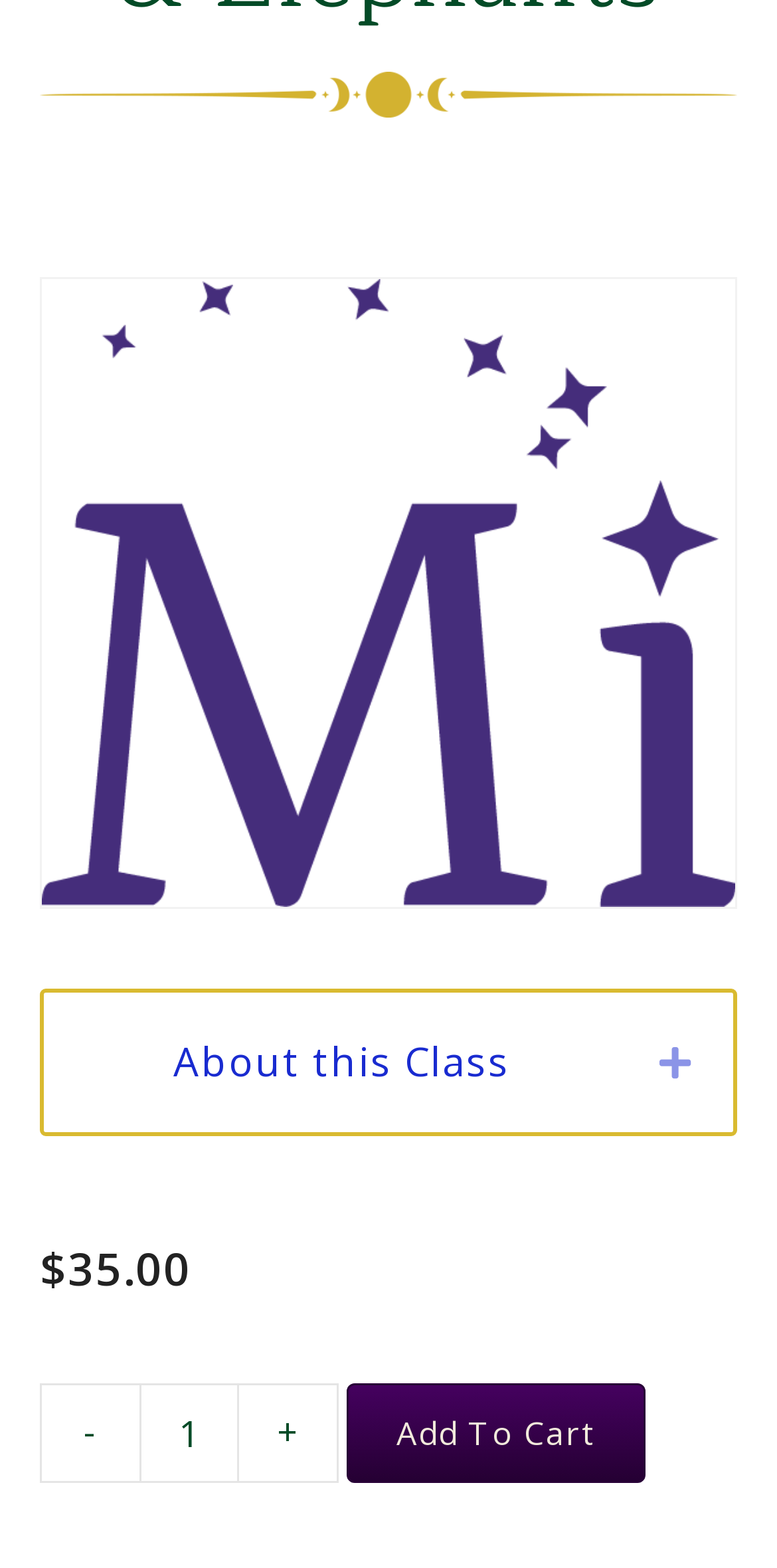Extract the bounding box coordinates for the UI element described by the text: "About this Class". The coordinates should be in the form of [left, top, right, bottom] with values between 0 and 1.

[0.108, 0.659, 0.772, 0.697]